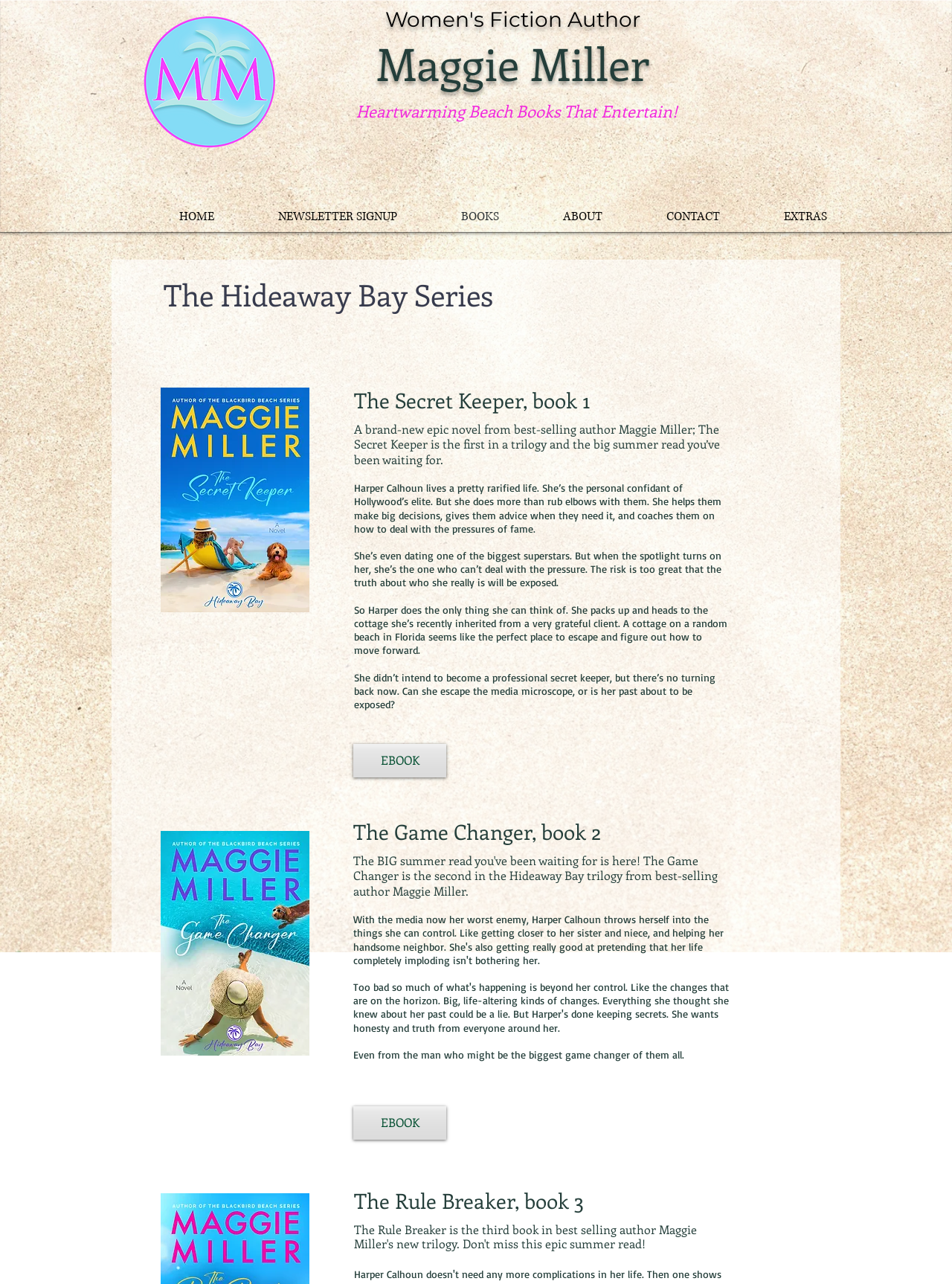Bounding box coordinates are to be given in the format (top-left x, top-left y, bottom-right x, bottom-right y). All values must be floating point numbers between 0 and 1. Provide the bounding box coordinate for the UI element described as: NEWSLETTER SIGNUP

[0.237, 0.151, 0.429, 0.187]